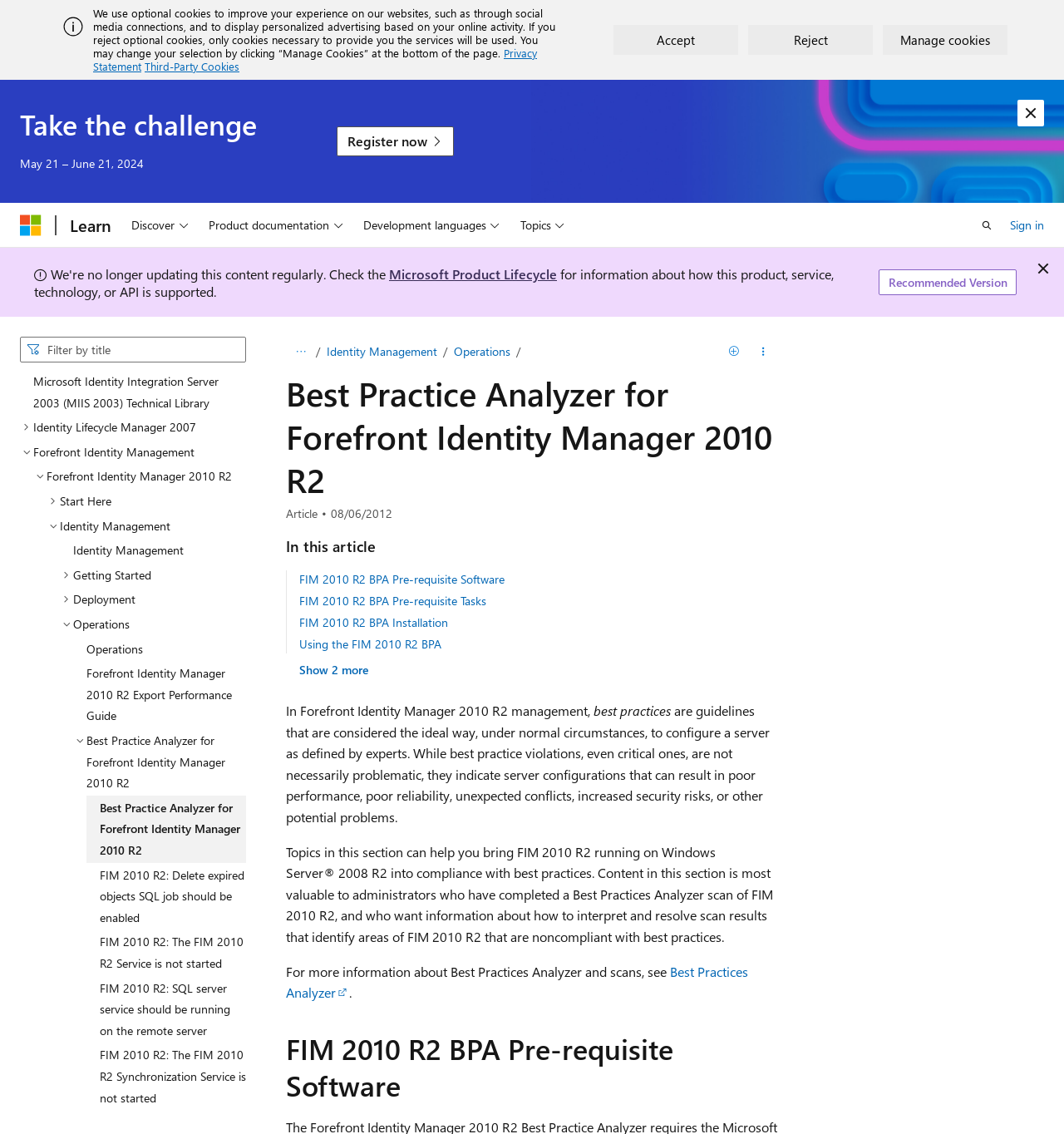Locate the bounding box coordinates of the element that needs to be clicked to carry out the instruction: "Take the challenge". The coordinates should be given as four float numbers ranging from 0 to 1, i.e., [left, top, right, bottom].

[0.019, 0.095, 0.241, 0.123]